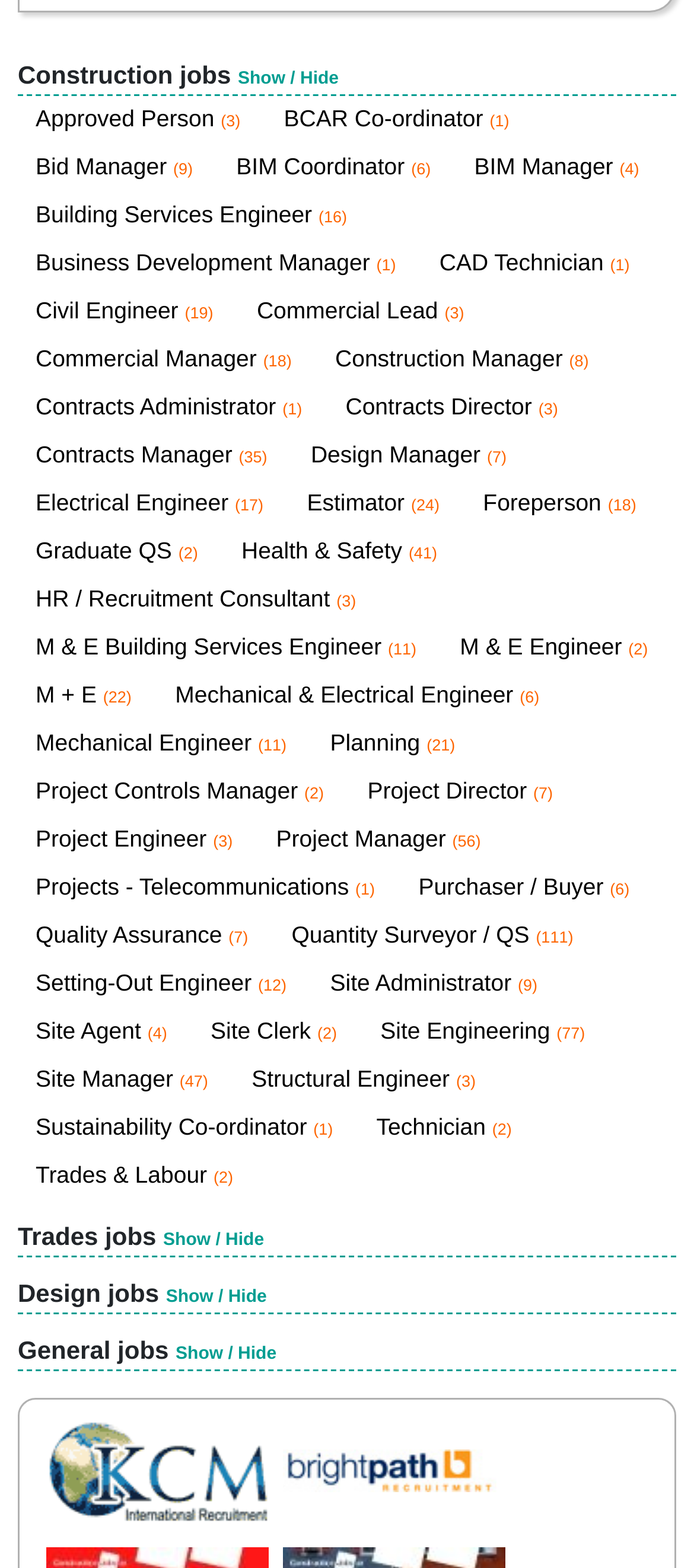From the given element description: "Quantity Surveyor / QS (111)", find the bounding box for the UI element. Provide the coordinates as four float numbers between 0 and 1, in the order [left, top, right, bottom].

[0.394, 0.577, 0.852, 0.616]